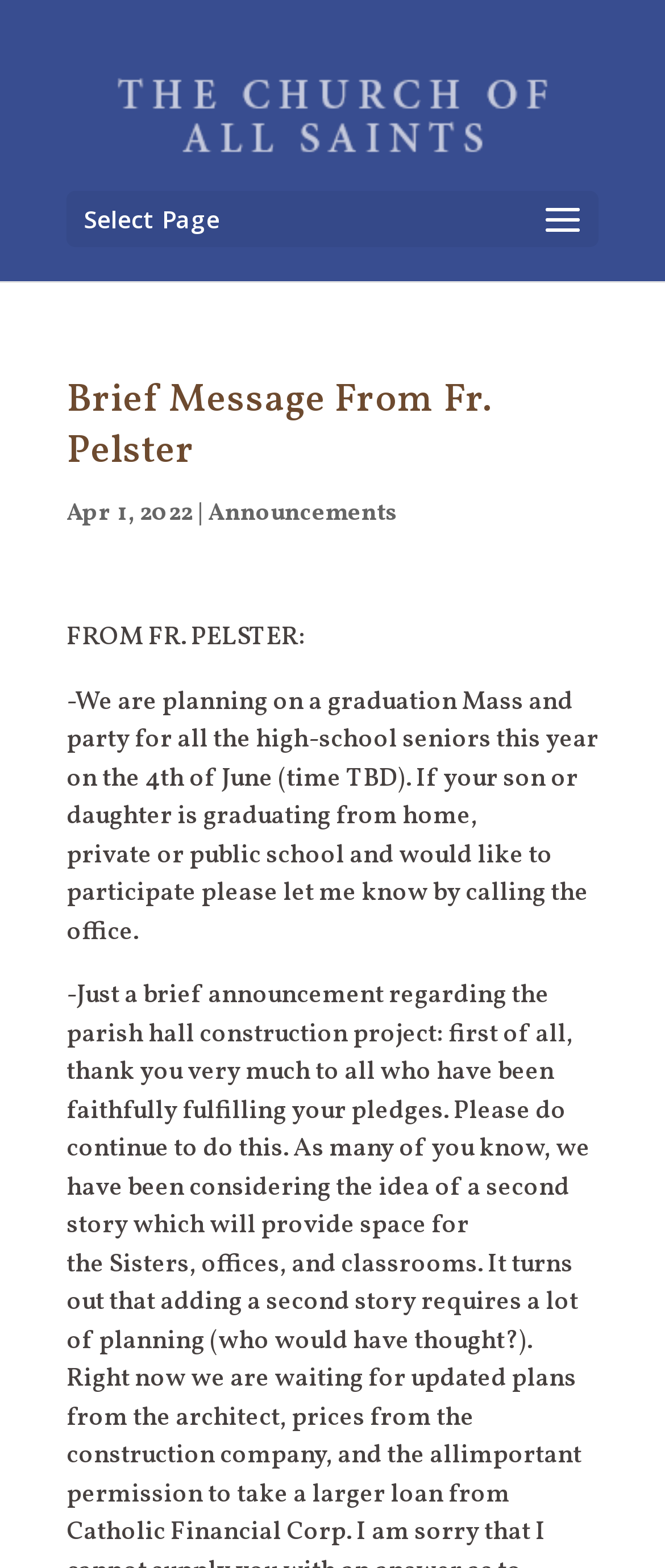Locate the UI element that matches the description Announcements in the webpage screenshot. Return the bounding box coordinates in the format (top-left x, top-left y, bottom-right x, bottom-right y), with values ranging from 0 to 1.

[0.313, 0.317, 0.597, 0.338]